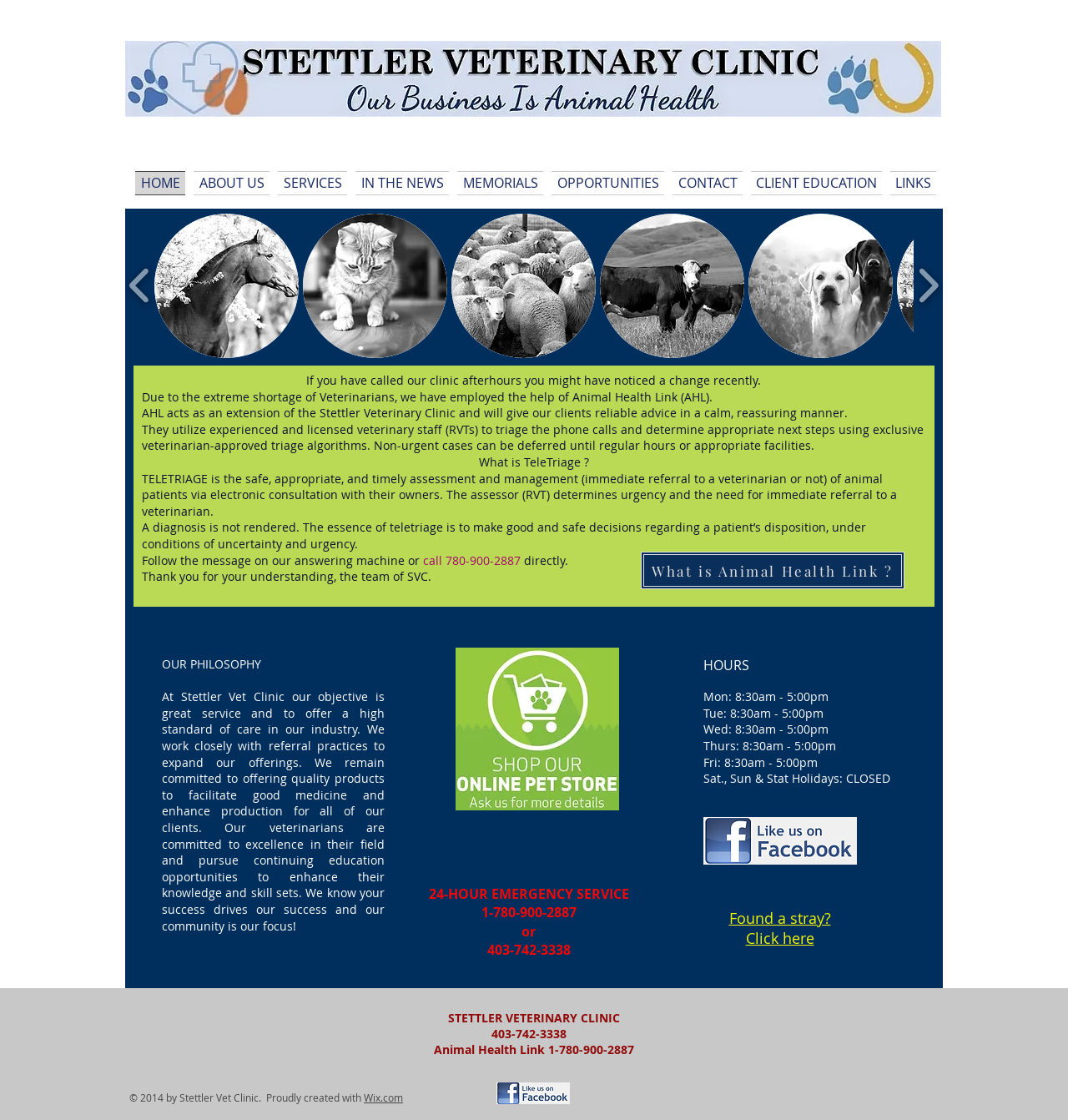Find the bounding box of the web element that fits this description: "Found a stray? Click here".

[0.682, 0.811, 0.778, 0.847]